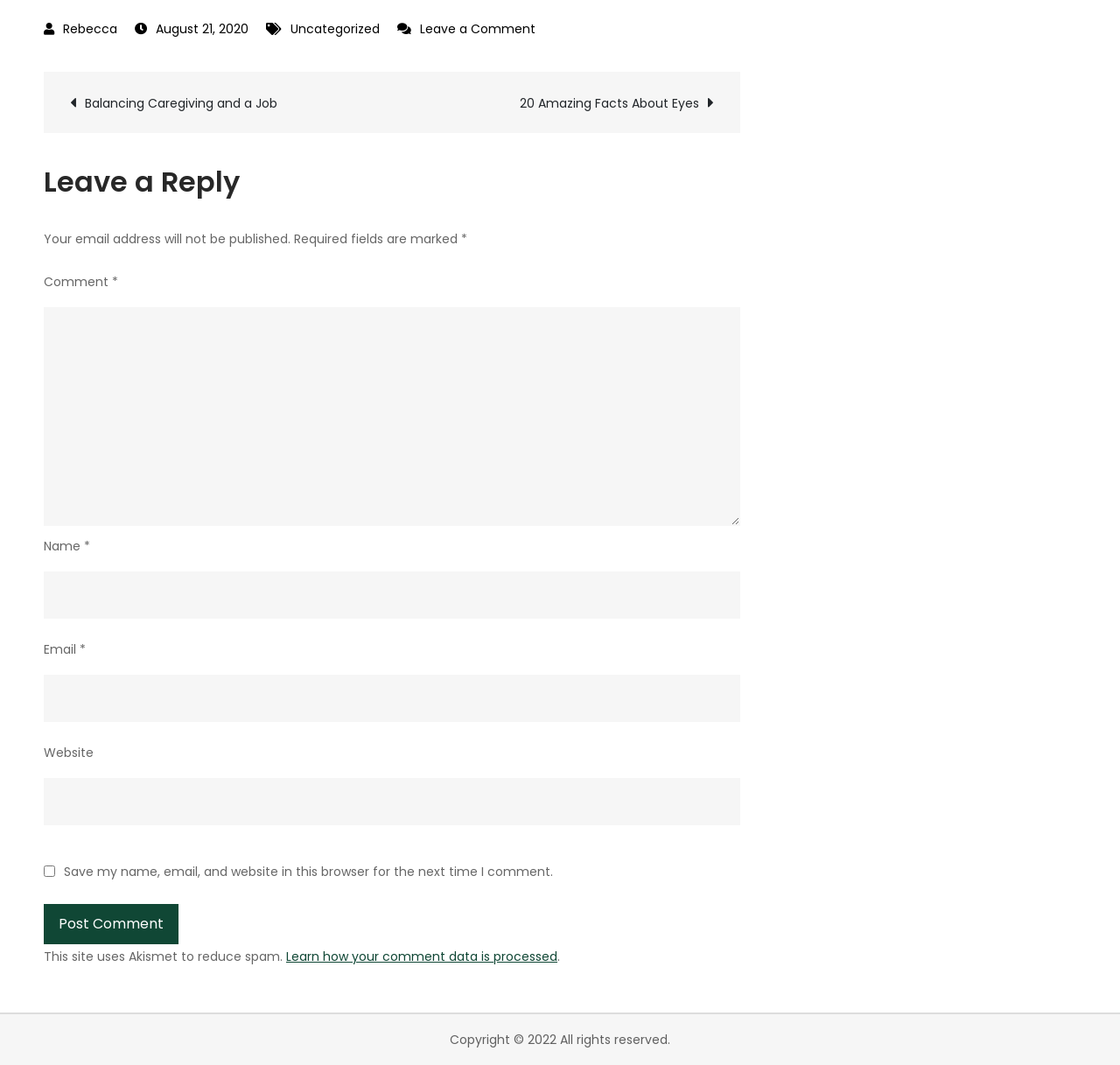With reference to the image, please provide a detailed answer to the following question: What is the label of the first textbox?

I found the StaticText element with the text 'Comment' which is above the first textbox element, indicating it is the label of the textbox.